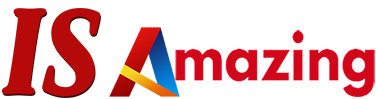What is the brand's mission?
Please analyze the image and answer the question with as much detail as possible.

The caption states that the logo serves as a visual representation of the brand's mission to inform and inspire its audience, which is interested in life hacks, news, and articles that aim to enhance everyday living.